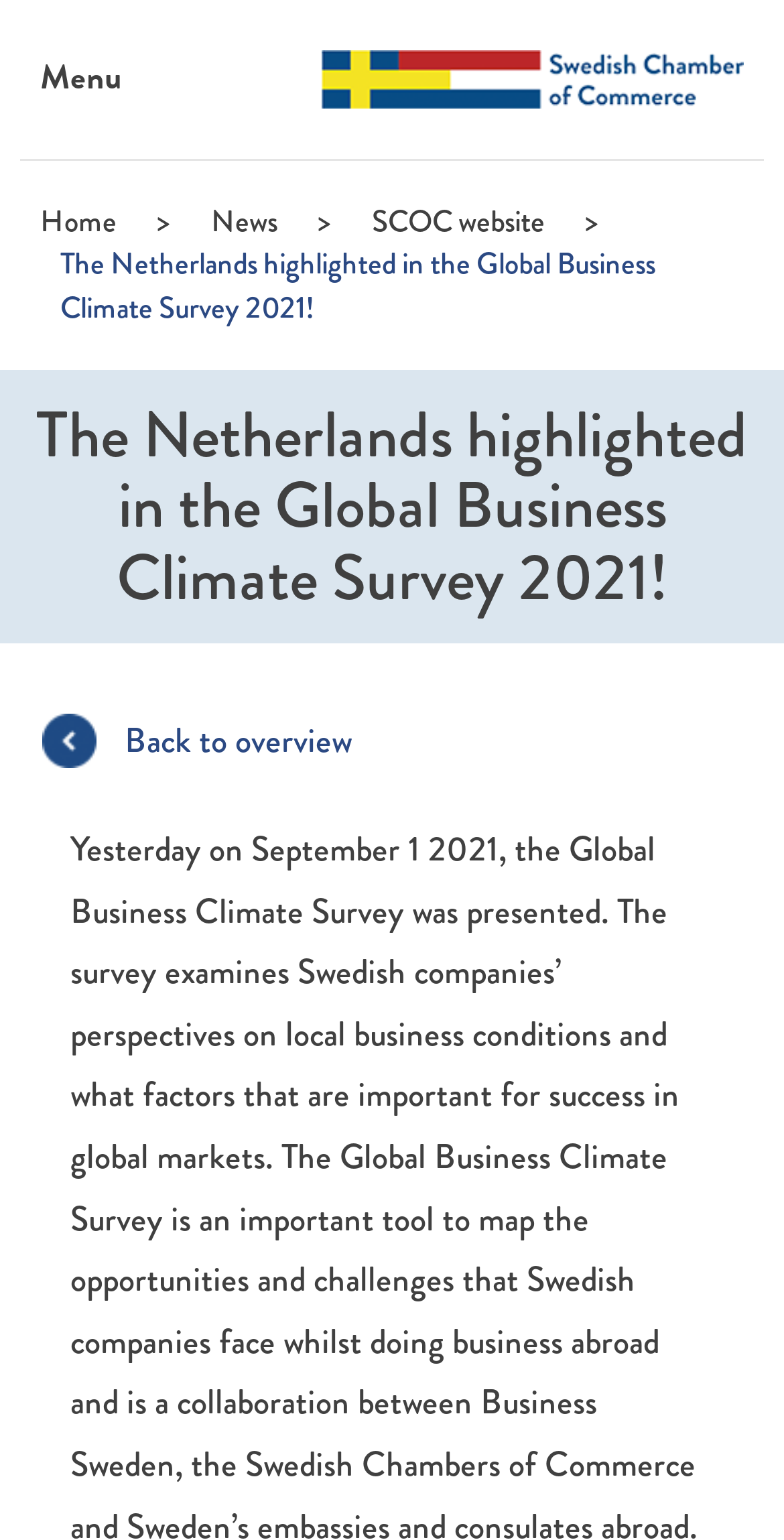Provide the bounding box coordinates for the UI element that is described as: "aria-label="Display products as grid"".

None